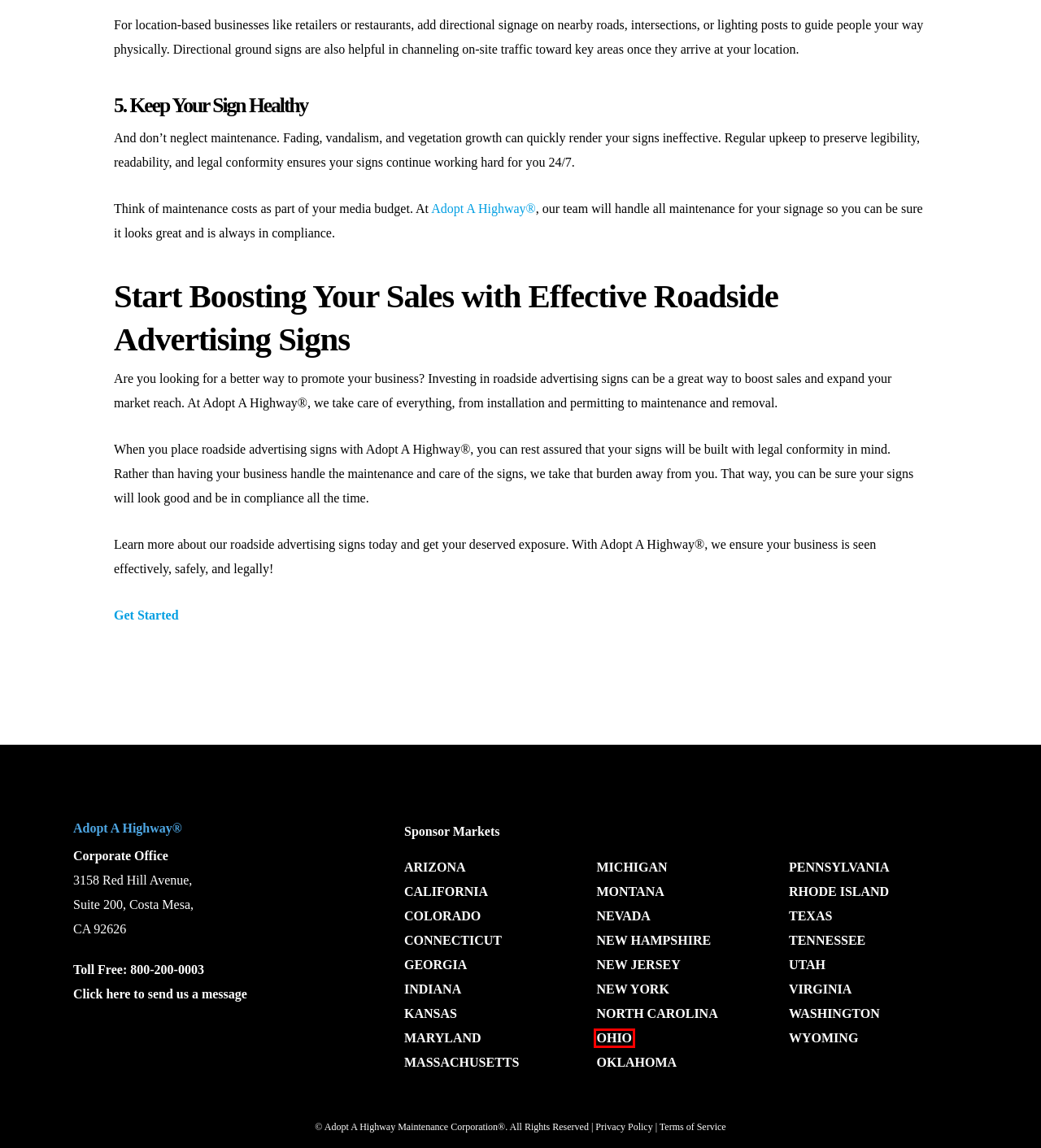You have a screenshot of a webpage with a red bounding box around an element. Identify the webpage description that best fits the new page that appears after clicking the selected element in the red bounding box. Here are the candidates:
A. Tennessee Sponsor A Highway | Adopt A Highway
B. Ohio Sponsor A Highway Program | Adopt A Highway
C. Colorado Sponsor A Highway | Adopt A Highway
D. Washington Adopt A Highway Program | Adopt A Highway
E. Michigan Sponsor A Highway Program | Adopt A Highway
F. New Hampshire Sponsor A Highway Program | Adopt A Highway
G. Connecticut Adopt A Highway Program | Adopt A Highway
H. Wyoming Sponsor A Highway Program | Adopt A Highway

B